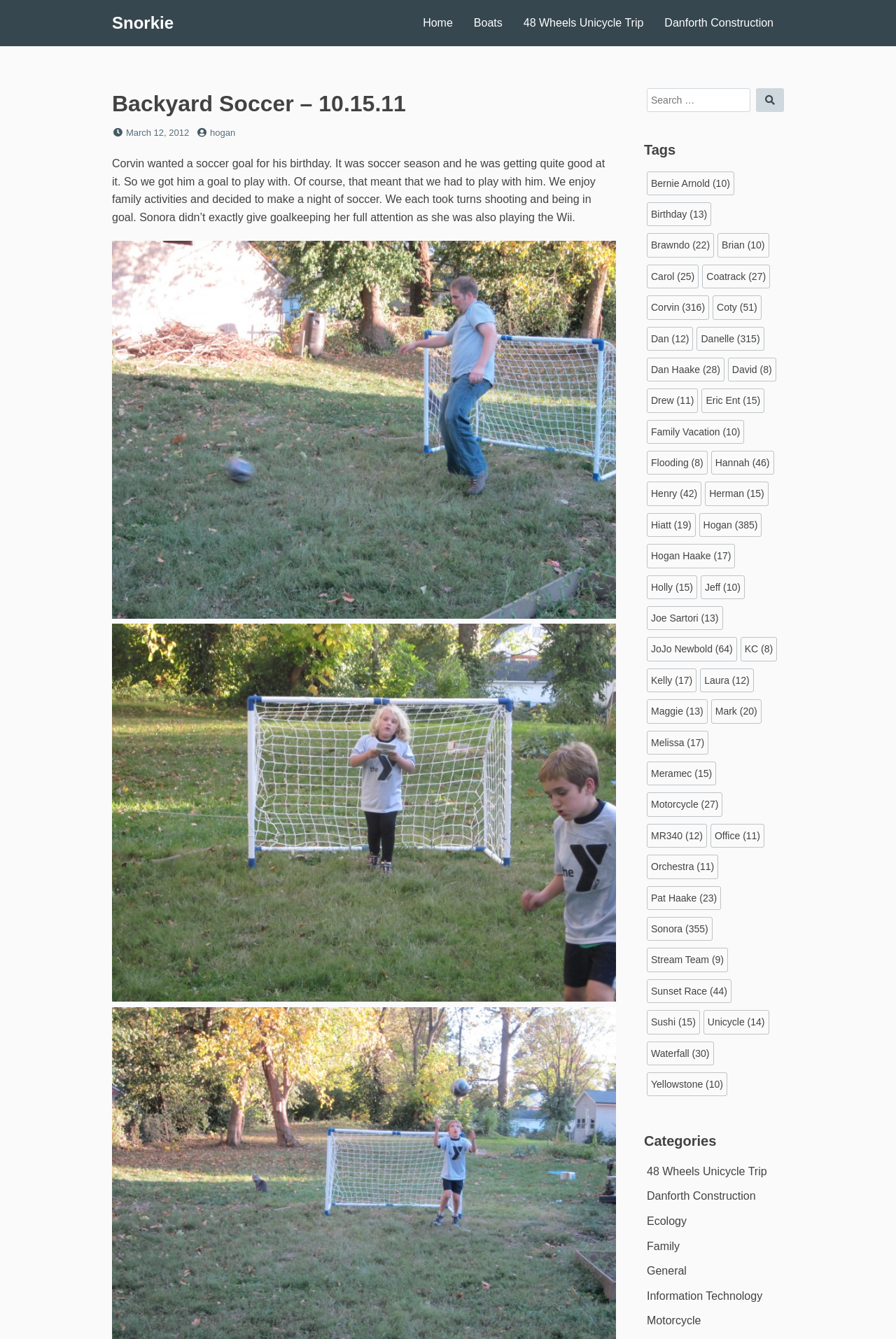How many items are tagged with 'Corvin'?
Look at the image and provide a short answer using one word or a phrase.

316